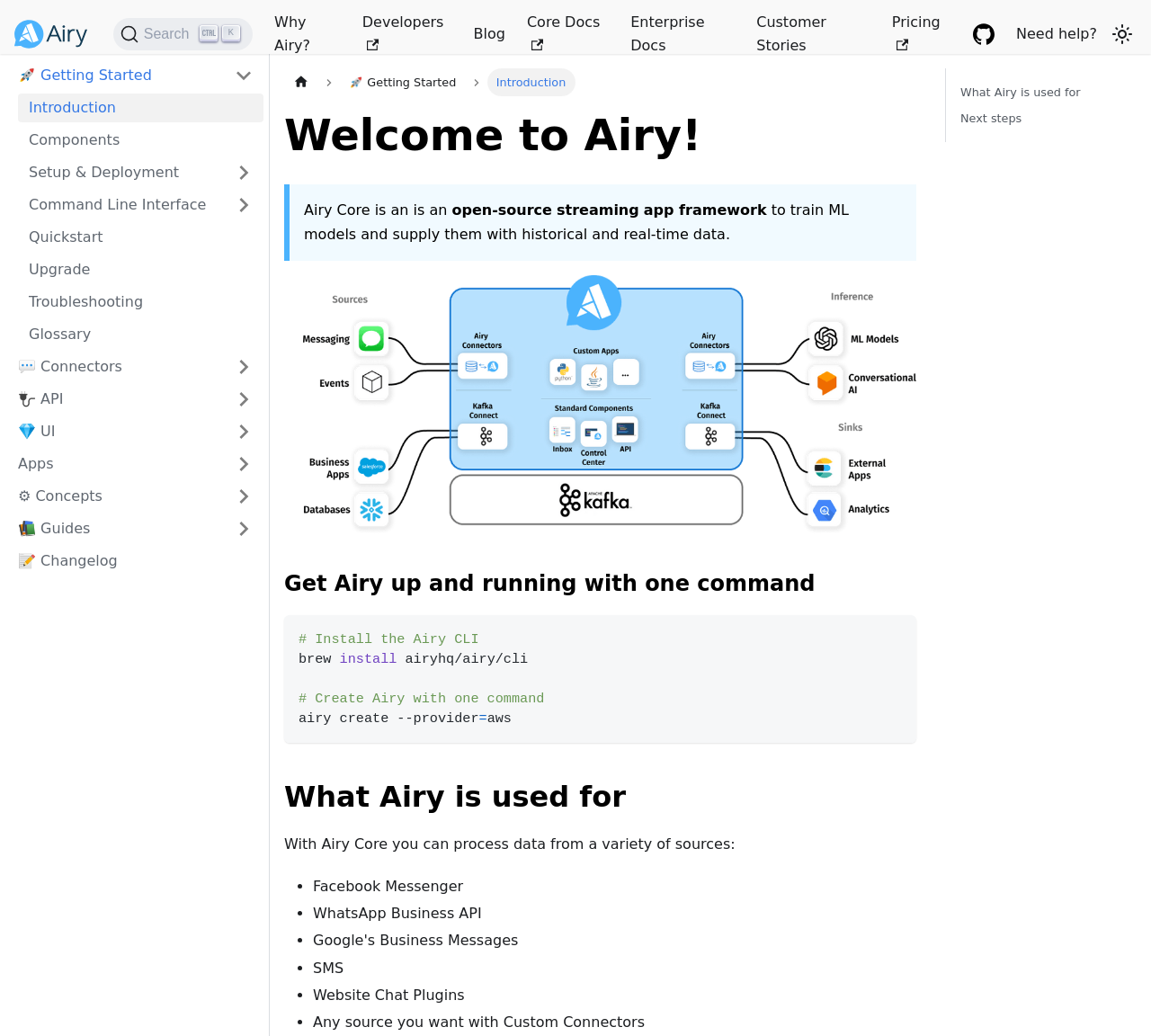Give a succinct answer to this question in a single word or phrase: 
How many links are there in the 'Getting Started' section?

7